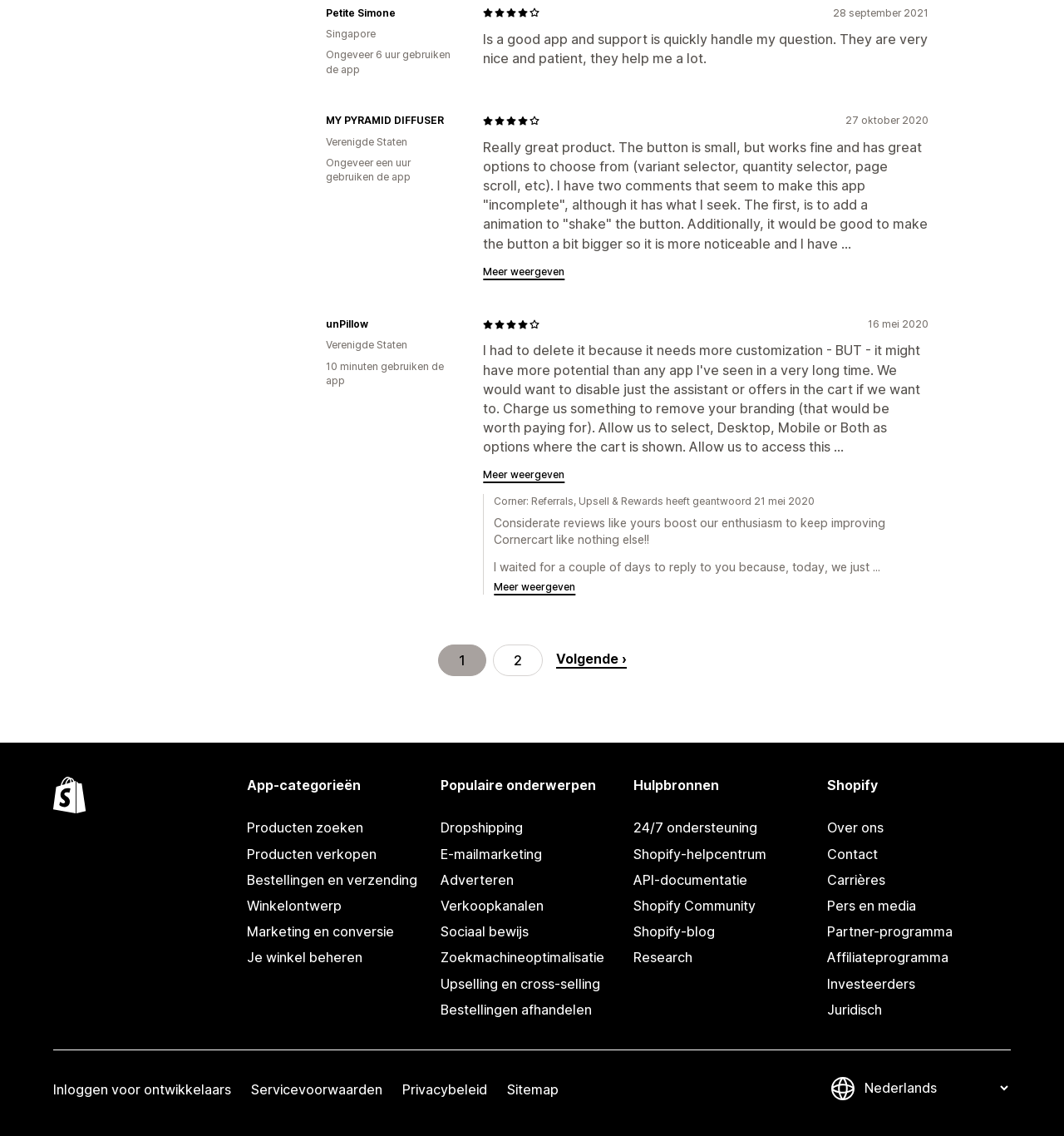Please specify the bounding box coordinates of the clickable region to carry out the following instruction: "Click the 'Meer weergeven' button". The coordinates should be four float numbers between 0 and 1, in the format [left, top, right, bottom].

[0.454, 0.235, 0.531, 0.244]